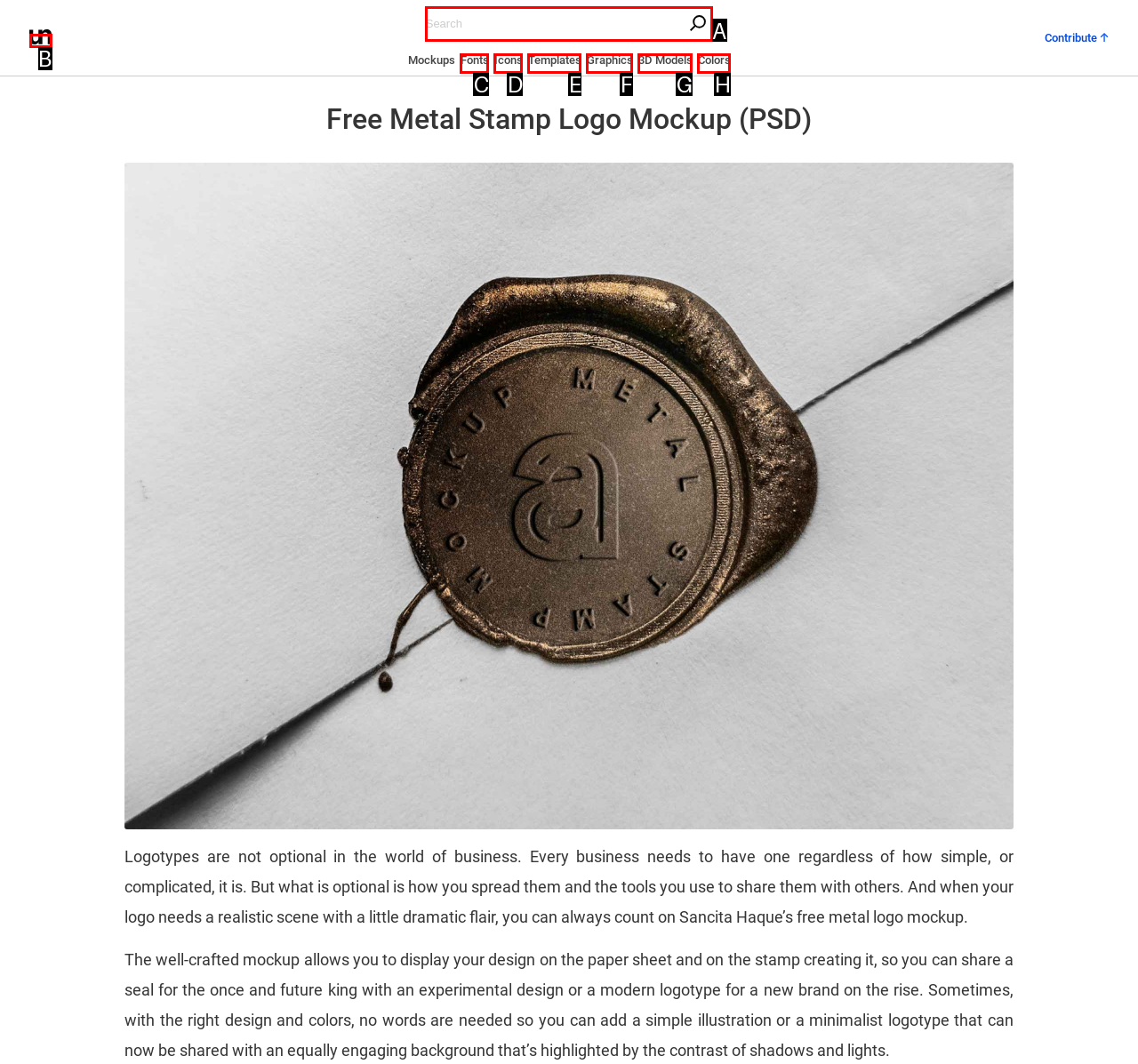Pick the HTML element that should be clicked to execute the task: Search for a metal stamp logo
Respond with the letter corresponding to the correct choice.

A